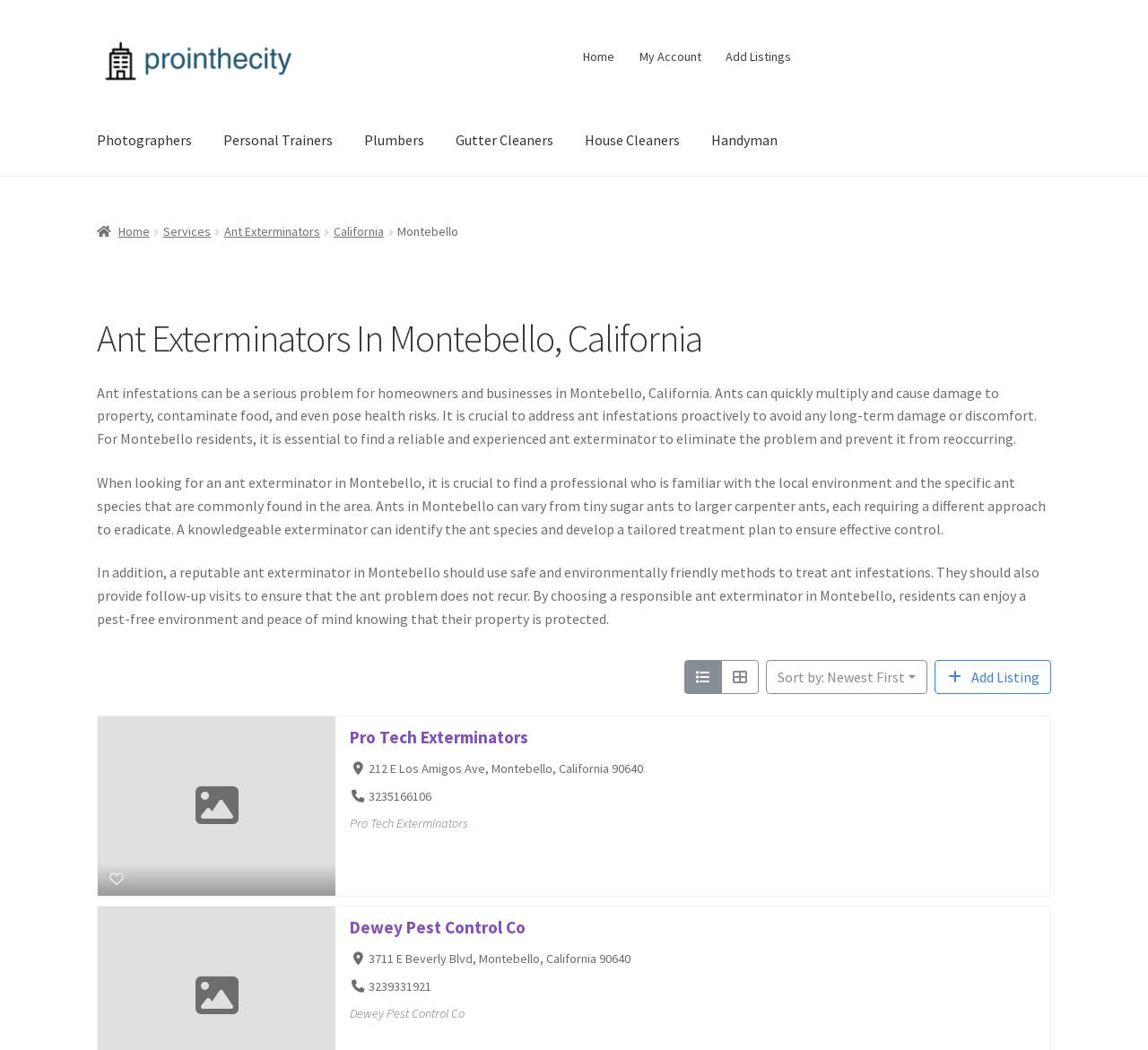Write a detailed summary of the webpage.

The webpage is about ant exterminators in Montebello, California. At the top, there are two "Skip to" links, followed by a logo and a navigation menu with links to "Home", "My Account", and "Add Listings". Below this, there is a primary navigation menu with links to various services, including "Photographers", "Personal Trainers", and "Plumbers".

On the left side, there is a breadcrumbs navigation menu showing the current location, with links to "Home", "Services", "Ant Exterminators", "California", and "Montebello". Next to this, there is a heading that reads "Ant Exterminators In Montebello, California".

The main content of the page is divided into three paragraphs. The first paragraph explains the importance of addressing ant infestations proactively to avoid long-term damage or discomfort. The second paragraph discusses the need to find a reliable and experienced ant exterminator who is familiar with the local environment and the specific ant species found in the area. The third paragraph emphasizes the importance of using safe and environmentally friendly methods to treat ant infestations.

Below the paragraphs, there are three buttons, including a sorting button and an "Add Listing" button. On the right side, there are several listings for ant exterminators, including "Pro Tech Exterminators" and "Dewey Pest Control Co", each with their address and phone number.